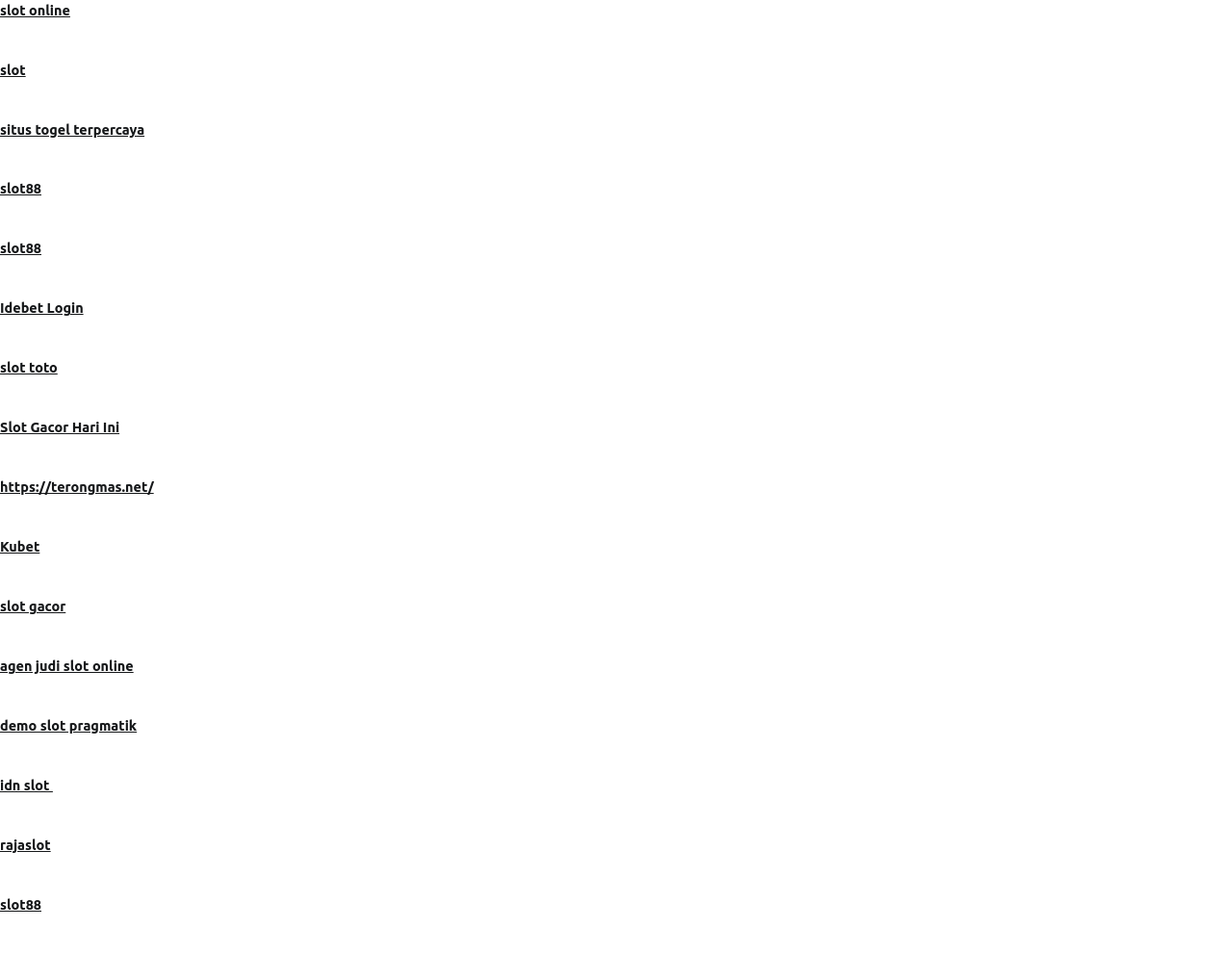Determine the bounding box coordinates for the region that must be clicked to execute the following instruction: "Learn more about WSS 2023 Sub-Forum: Intelligent Logistics".

None